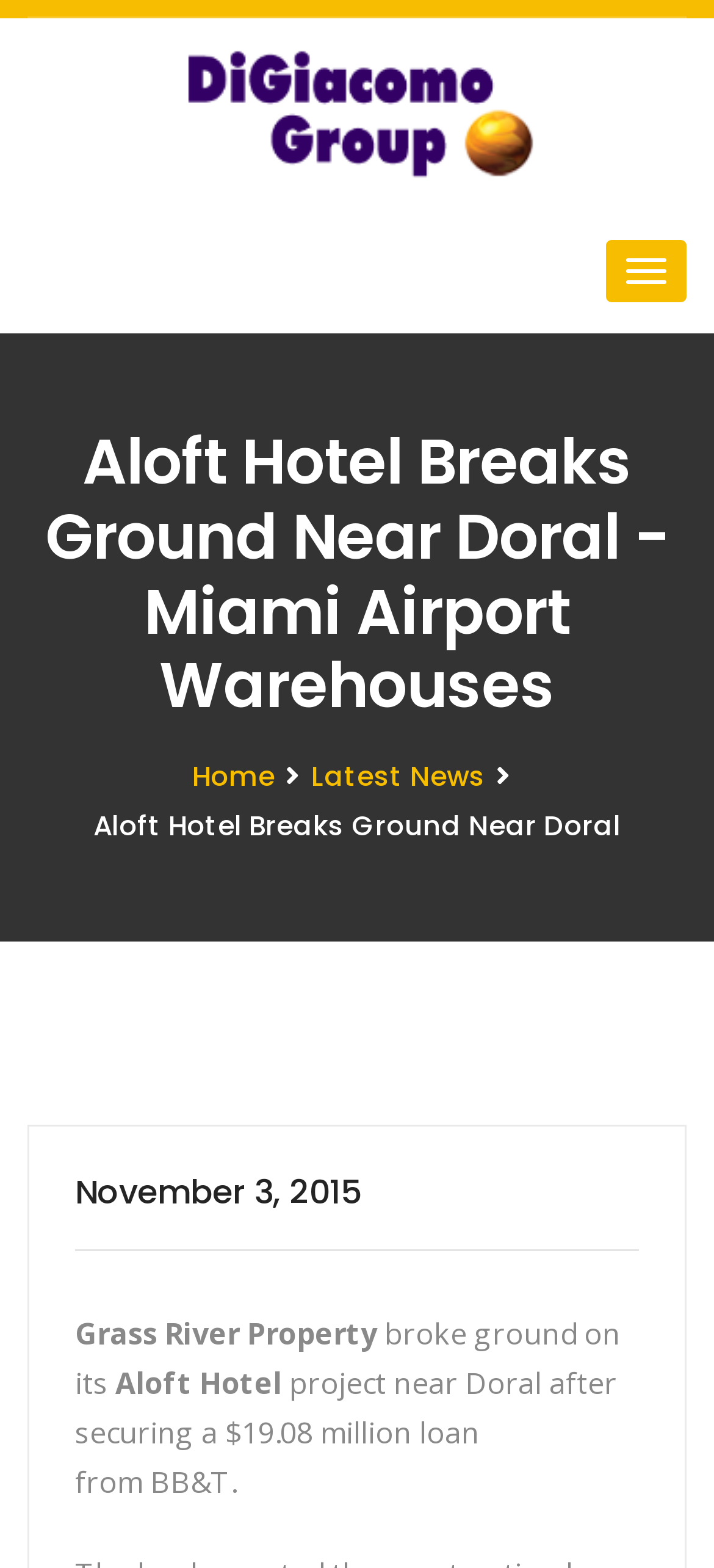When did the hotel project break ground?
Please provide a single word or phrase as the answer based on the screenshot.

November 3, 2015